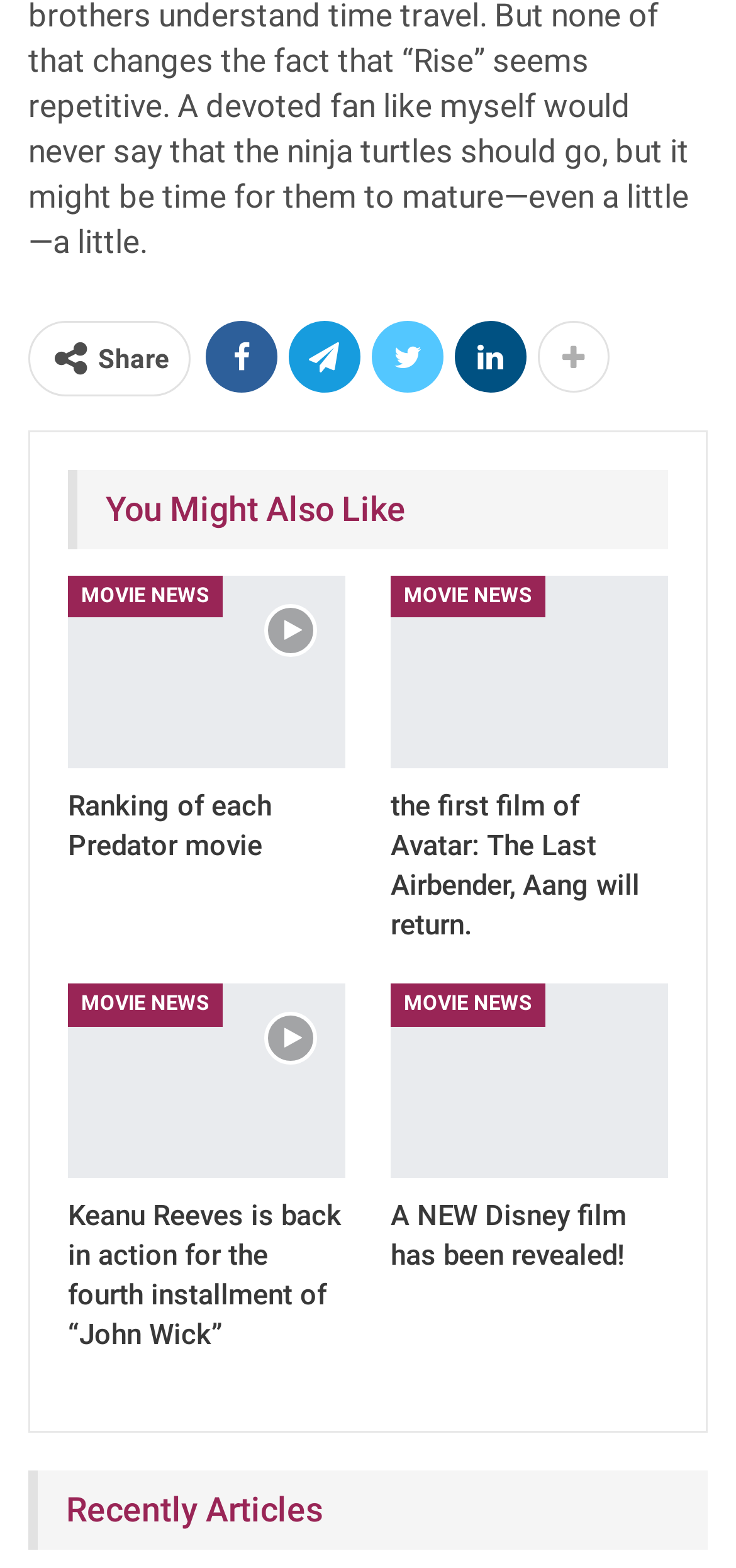Please find the bounding box coordinates in the format (top-left x, top-left y, bottom-right x, bottom-right y) for the given element description. Ensure the coordinates are floating point numbers between 0 and 1. Description: Ranking of each Predator movie

[0.092, 0.504, 0.369, 0.551]